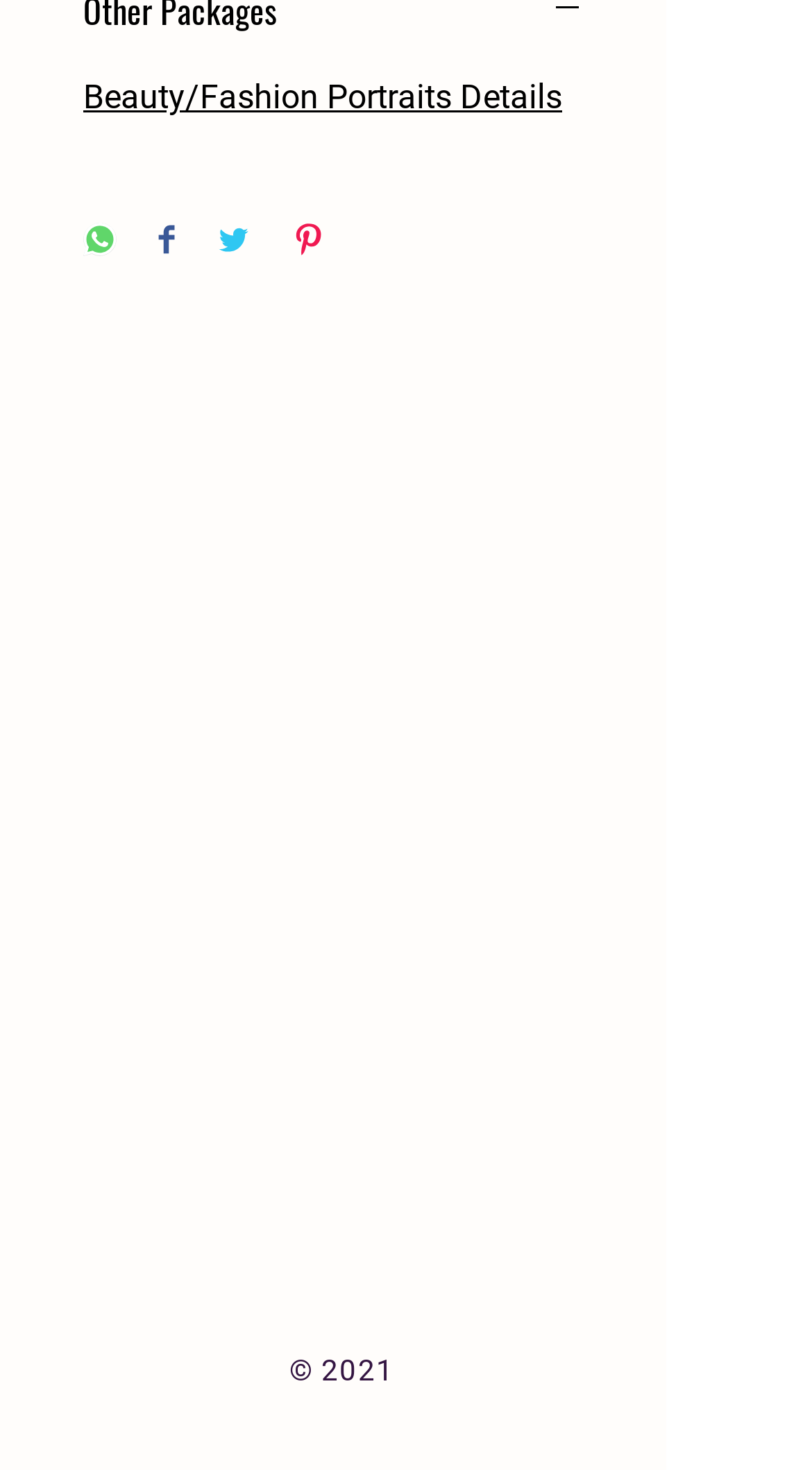Find the bounding box coordinates of the clickable area that will achieve the following instruction: "Visit Facebook page".

[0.385, 0.858, 0.467, 0.903]